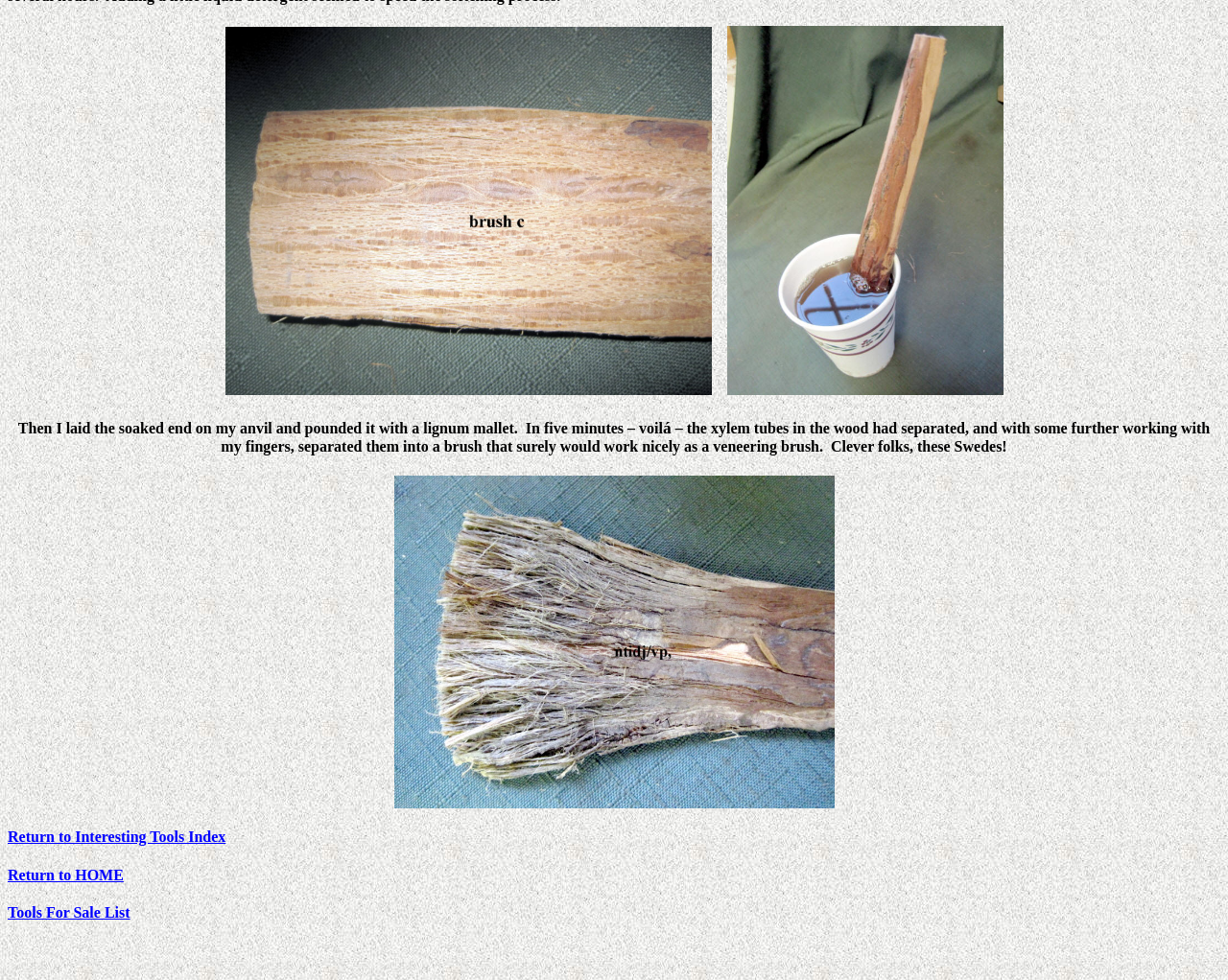Respond to the question below with a single word or phrase:
How many images are on the webpage?

three